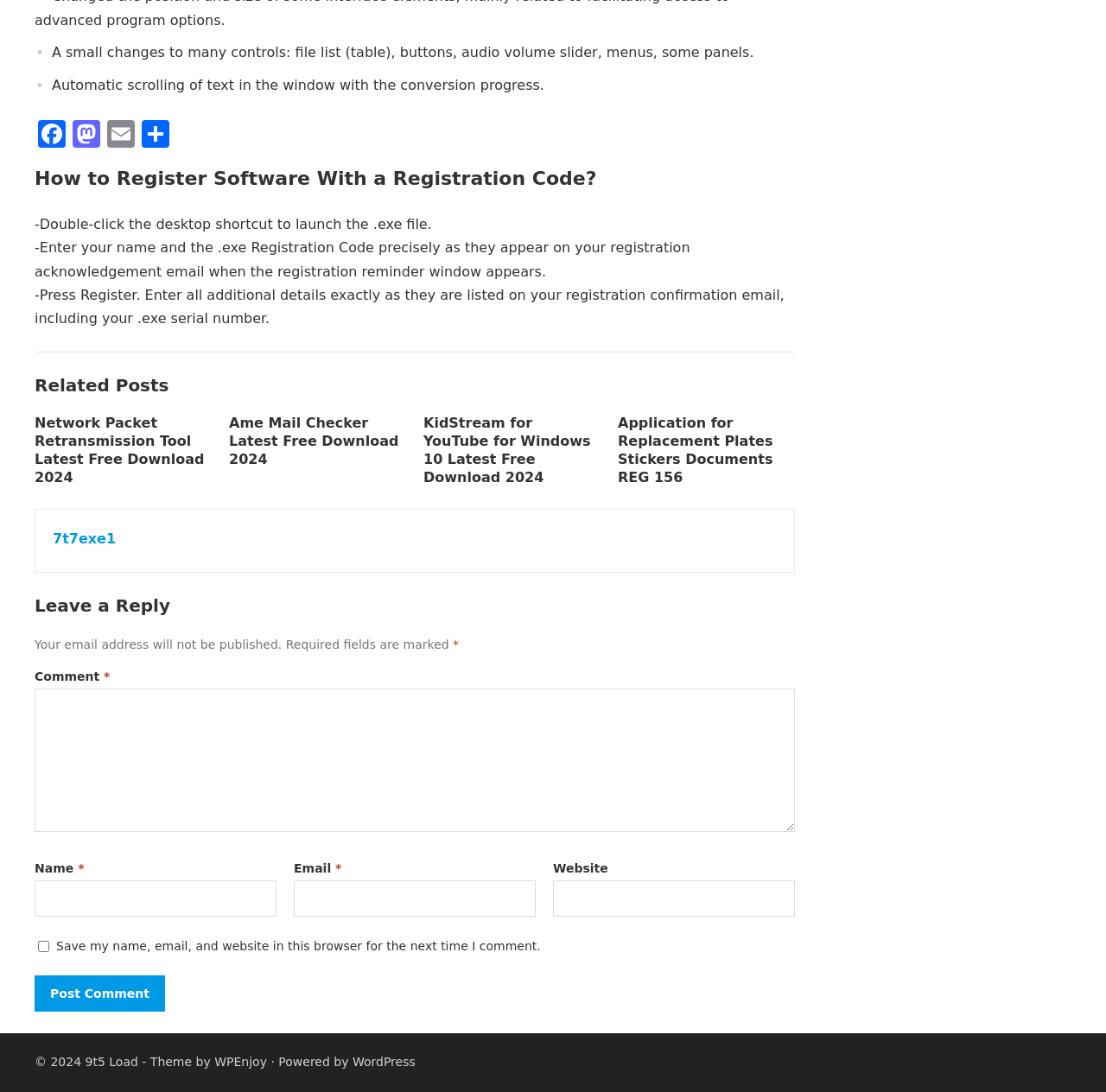What is the copyright year of the webpage?
Please provide a comprehensive answer based on the contents of the image.

The webpage has a copyright notice at the bottom with the year 2024, which indicates that the webpage's content is copyrighted until 2024.